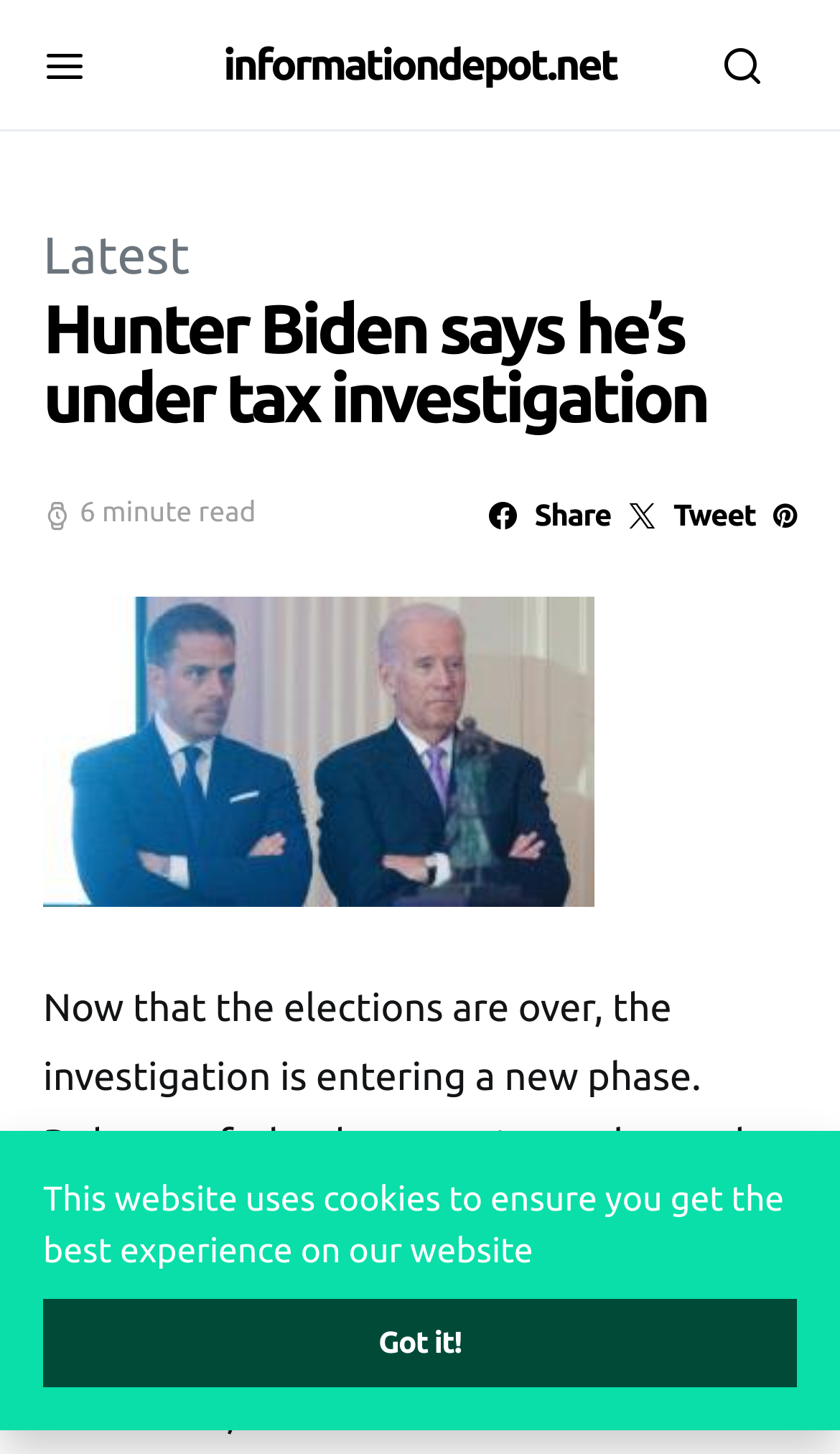Could you identify the text that serves as the heading for this webpage?

Hunter Biden says he’s under tax investigation